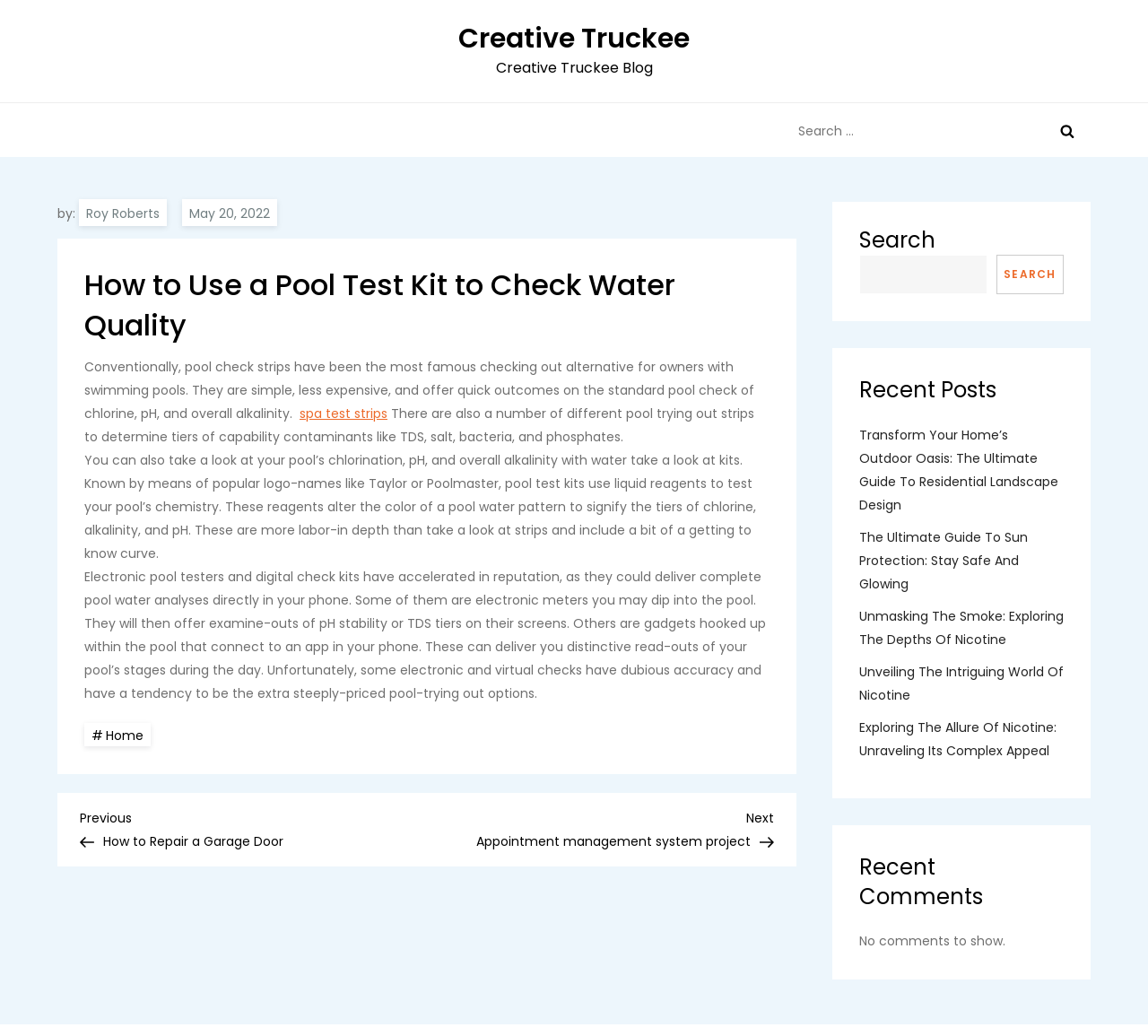Locate the bounding box coordinates of the element that needs to be clicked to carry out the instruction: "Search for something". The coordinates should be given as four float numbers ranging from 0 to 1, i.e., [left, top, right, bottom].

[0.688, 0.1, 0.95, 0.152]